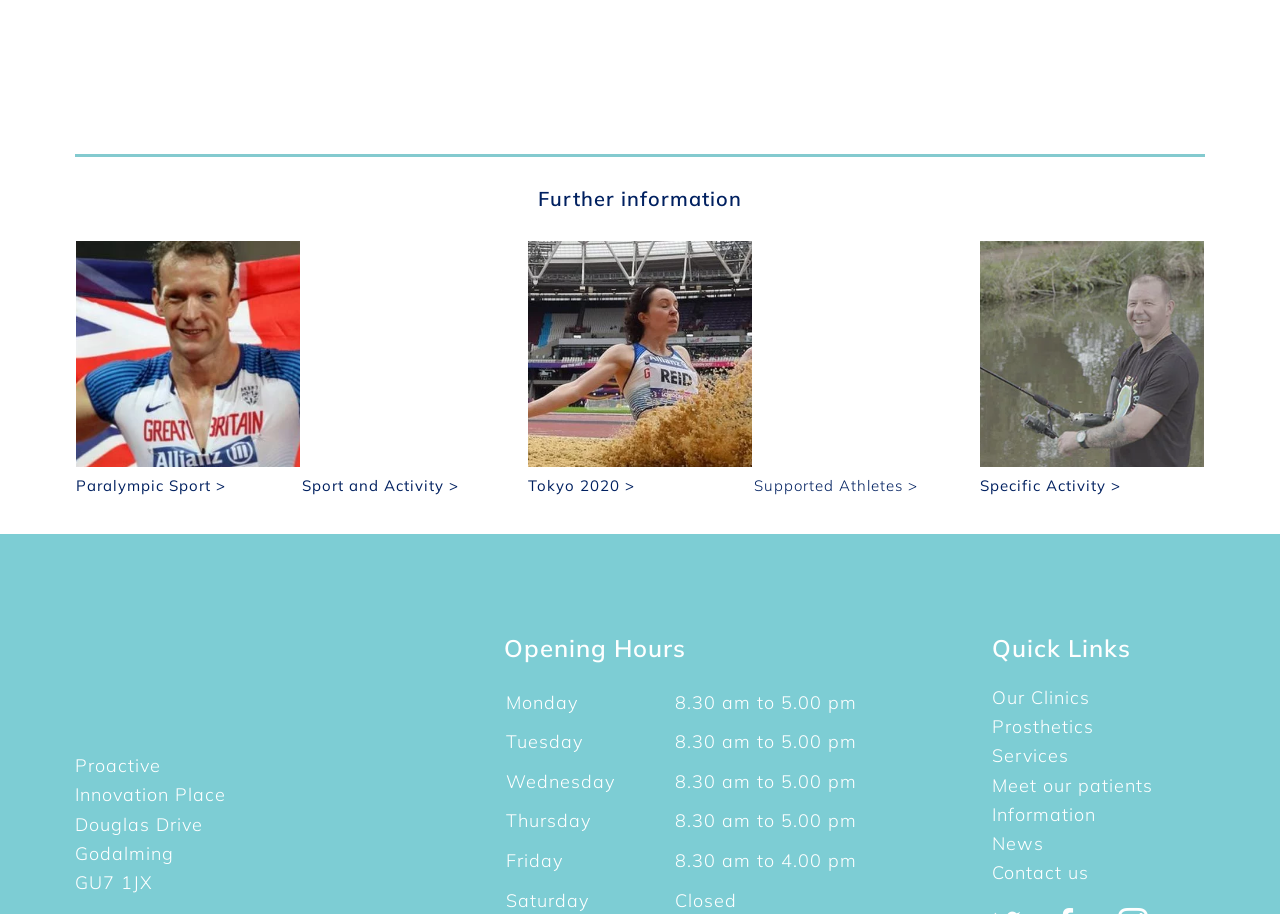Give a one-word or one-phrase response to the question: 
What are the opening hours on Monday?

8.30 am to 5.00 pm